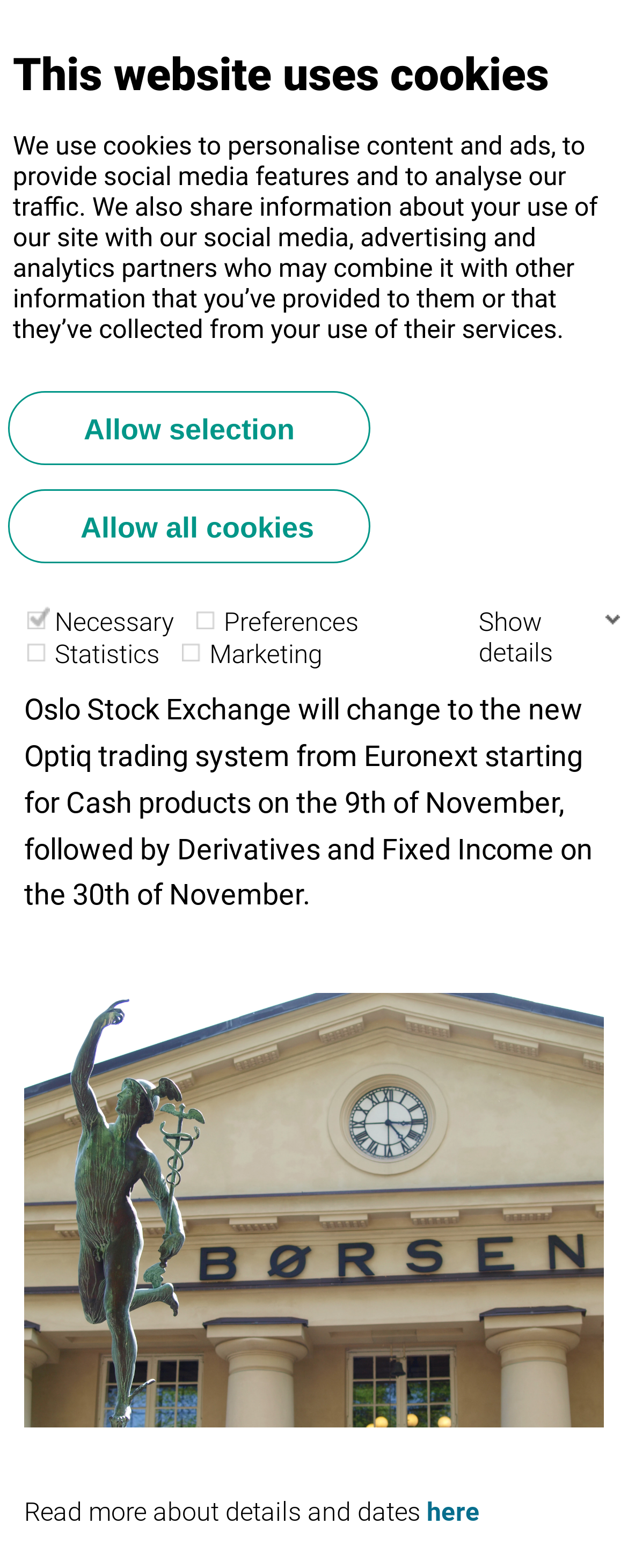Refer to the image and provide a thorough answer to this question:
What type of products will be affected by the changes?

I found the type of products that will be affected by the changes by reading the text 'Oslo Stock Exchange will change to the new Optiq trading system from Euronext starting for Cash products on the 9th of November, followed by Derivatives and Fixed Income on the 30th of November.' which is located in the article content.